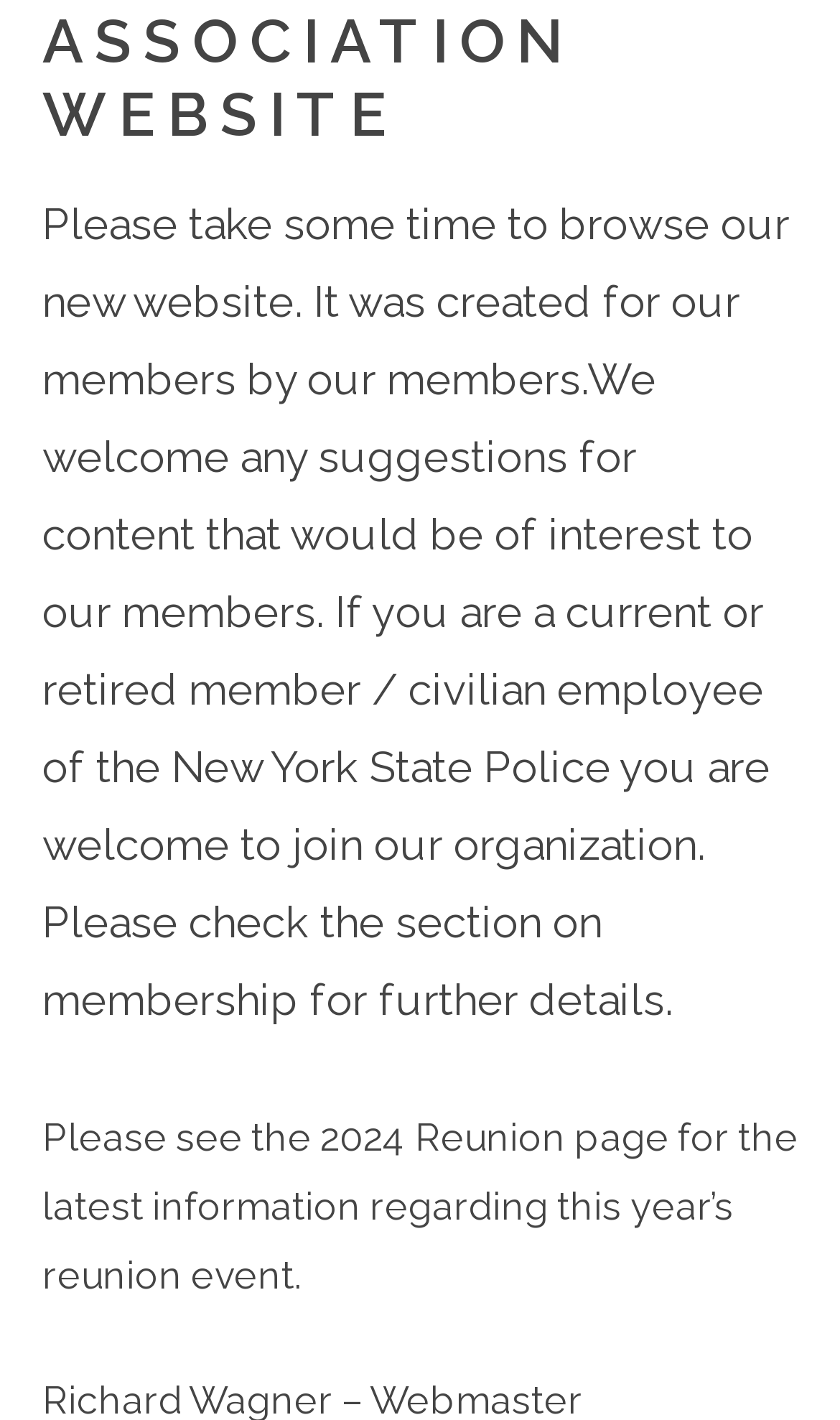Find and provide the bounding box coordinates for the UI element described with: "Vehicle Recalls".

[0.05, 0.601, 0.86, 0.662]